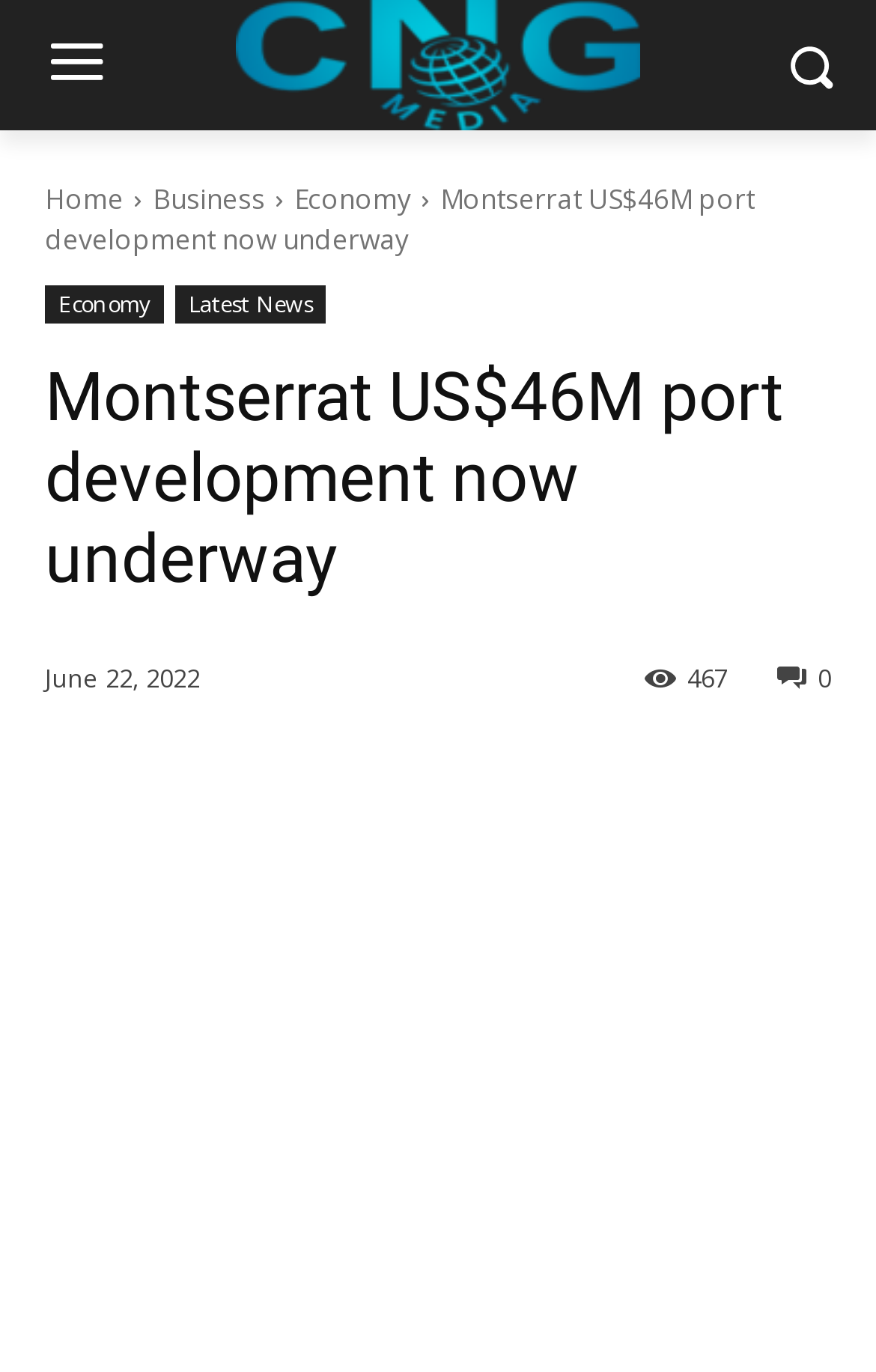Please find the bounding box coordinates of the section that needs to be clicked to achieve this instruction: "Share the article on social media".

[0.887, 0.48, 0.949, 0.505]